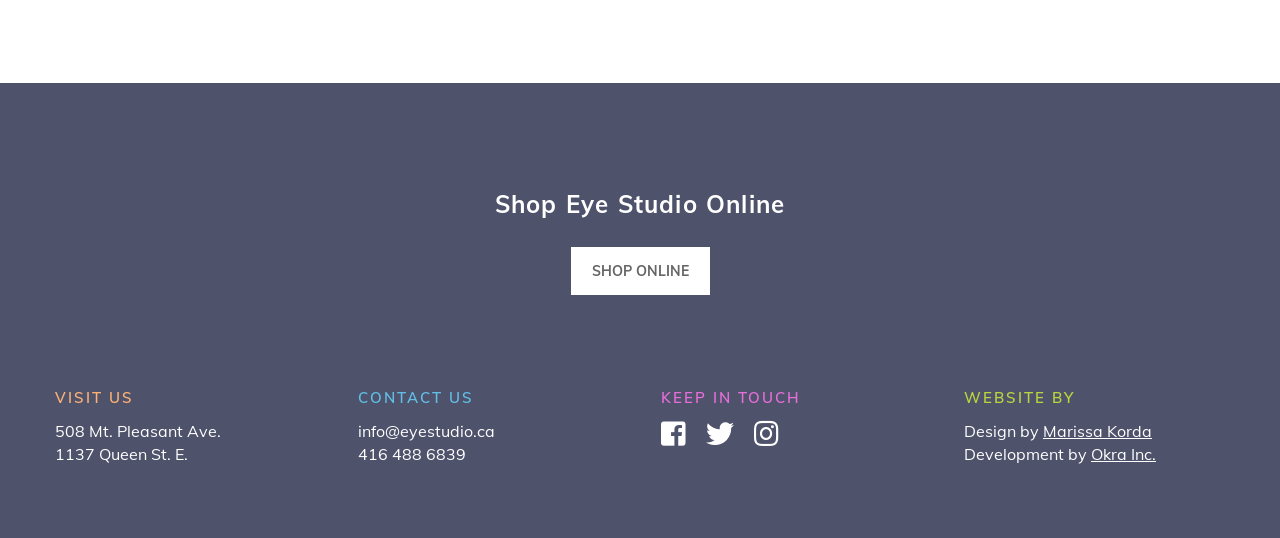Provide a one-word or one-phrase answer to the question:
What is the name of the company that developed the website?

Okra Inc.